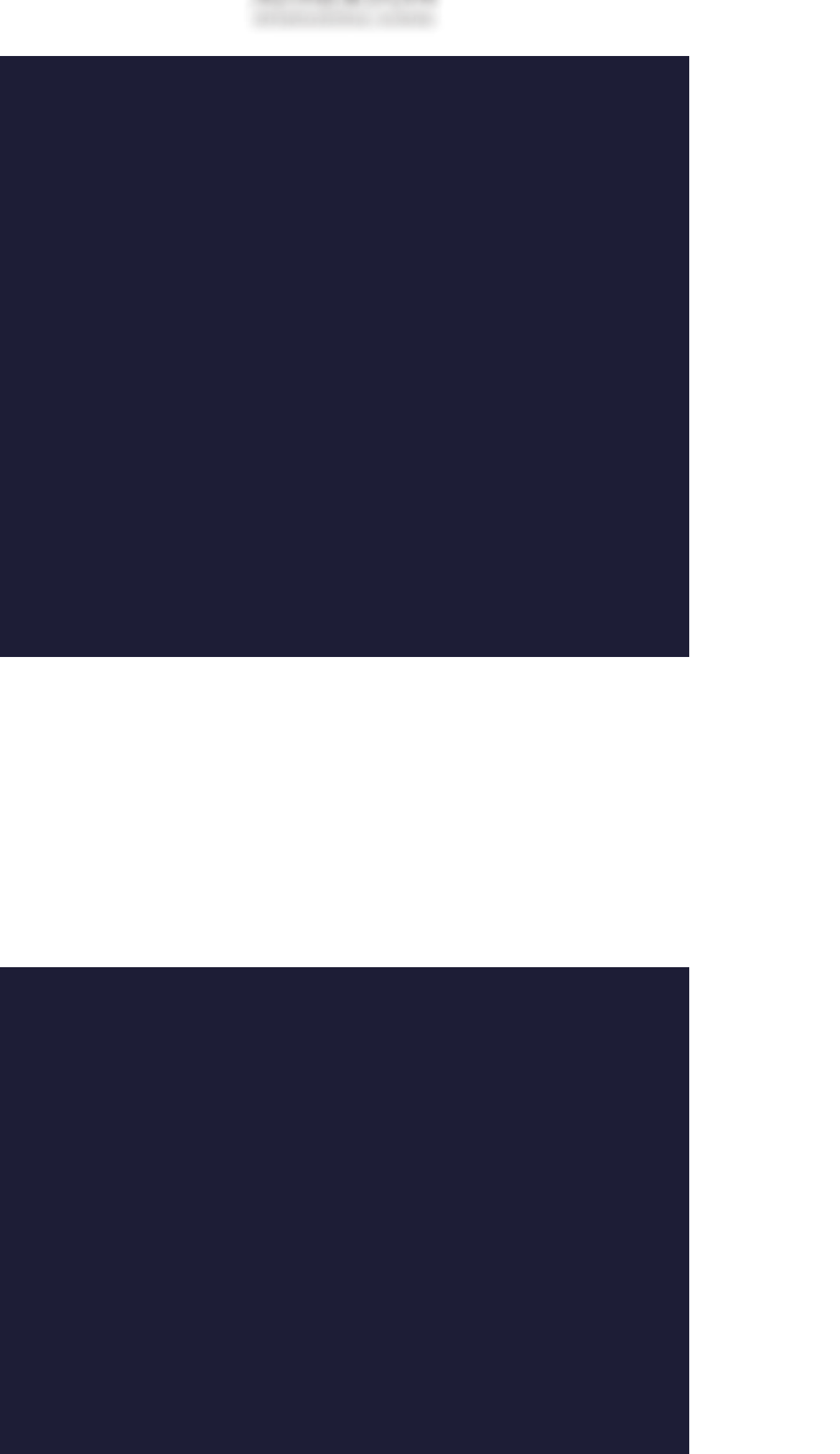What is the first navigation item?
Answer the question with as much detail as possible.

The first navigation item is 'About' which is a link located at the top of the webpage with a bounding box of [0.356, 0.117, 0.464, 0.145].